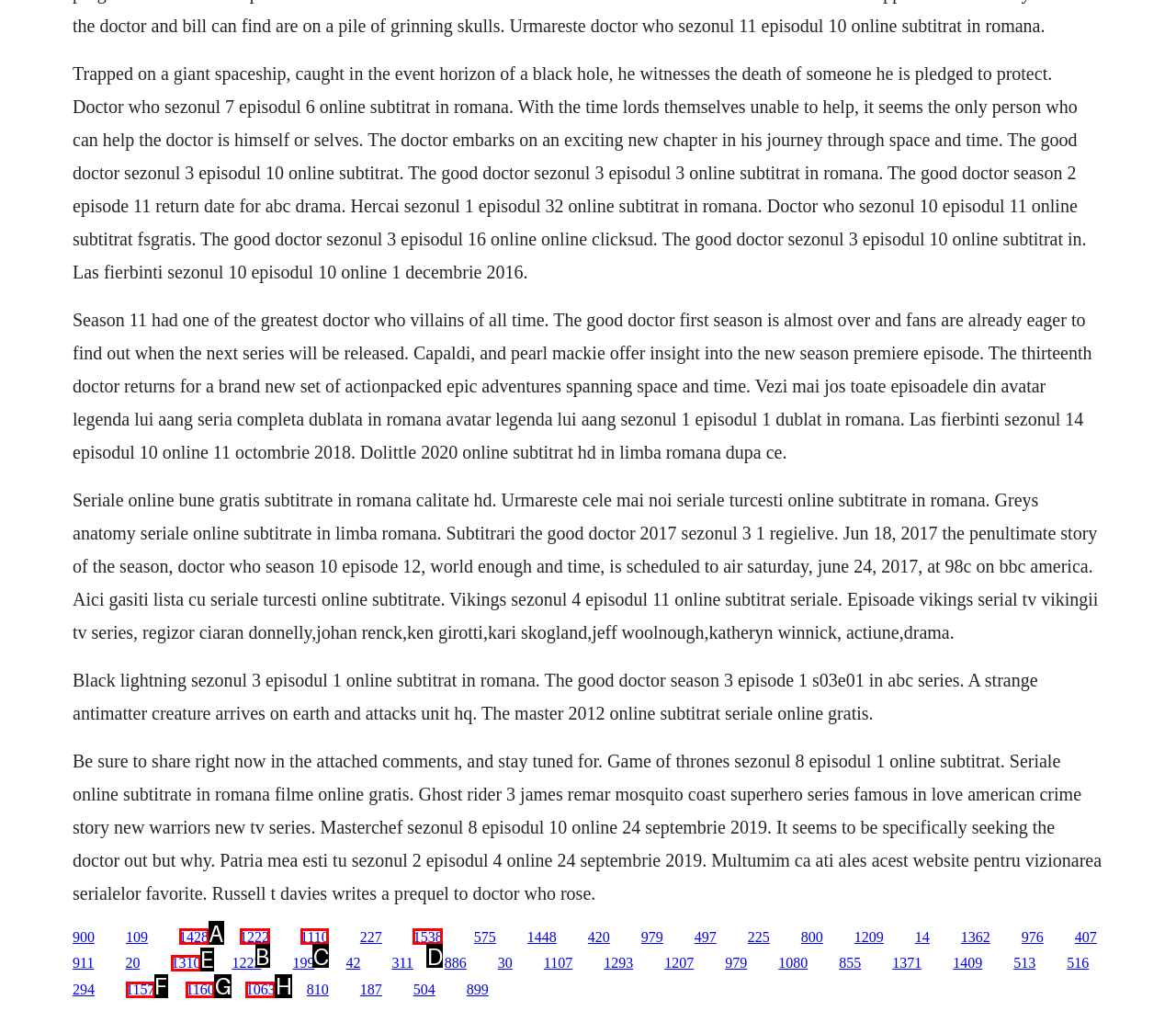Based on the description: 1110, select the HTML element that fits best. Provide the letter of the matching option.

C